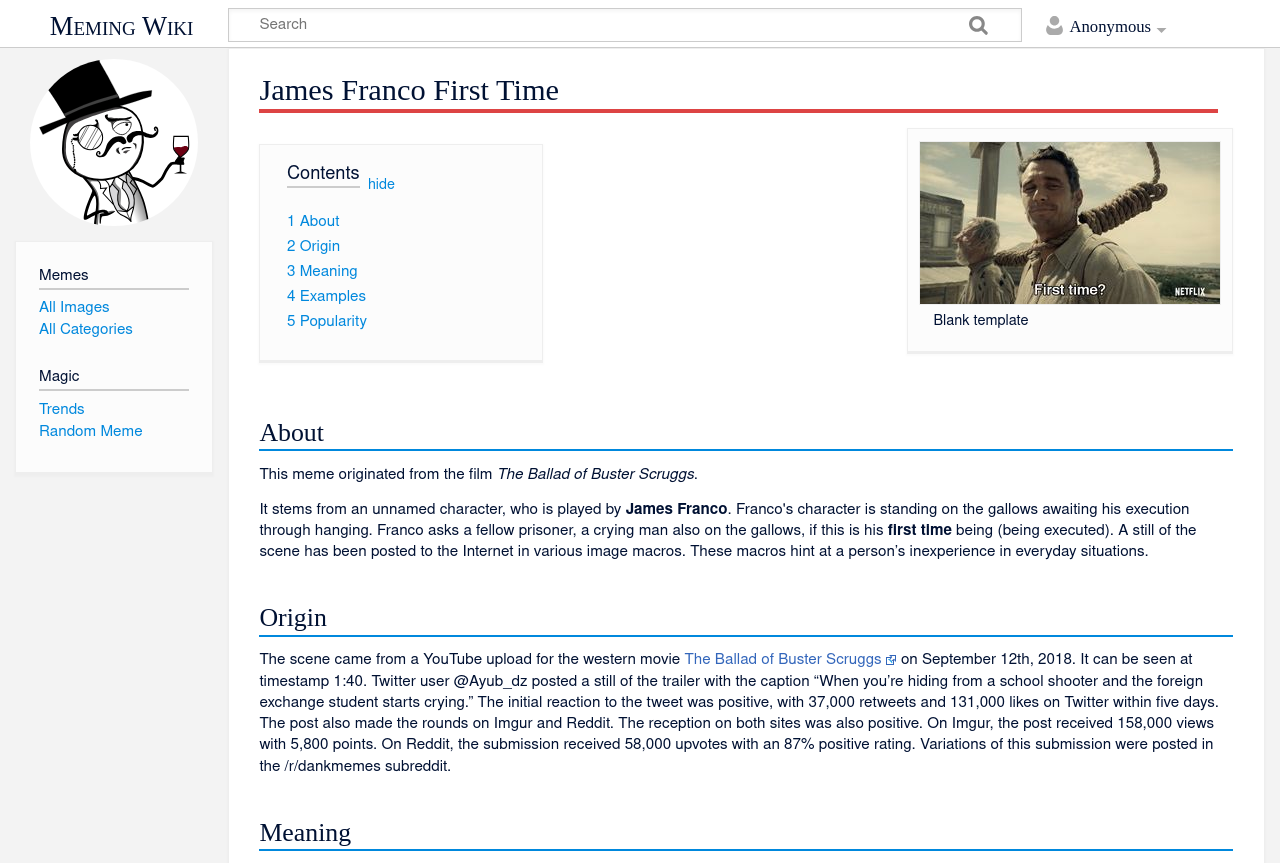What is the principal heading displayed on the webpage?

James Franco First Time